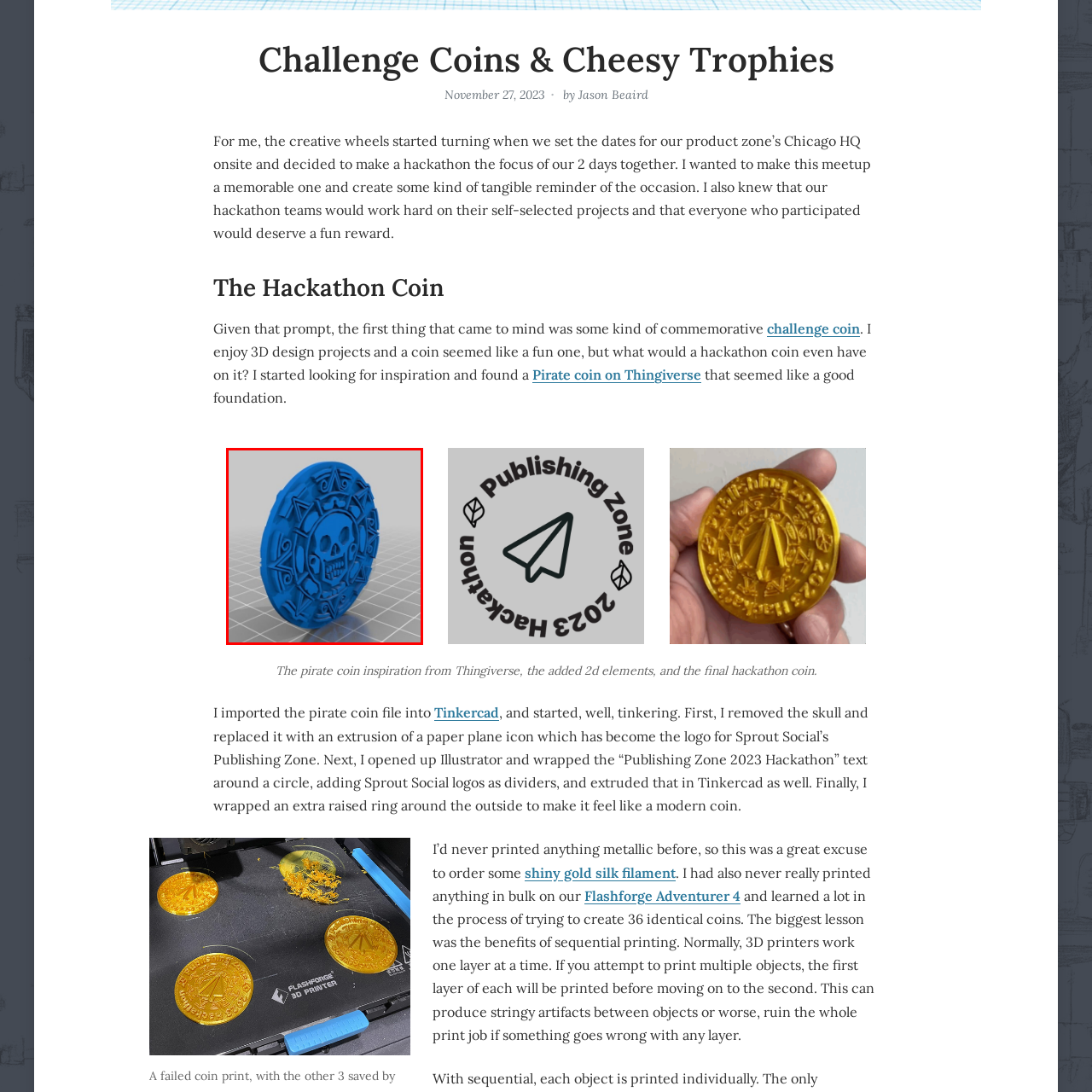What is at the center of the coin?
Inspect the image within the red bounding box and respond with a detailed answer, leveraging all visible details.

According to the caption, the coin features a 'prominently displayed skull at its center', which suggests that the skull is the central element of the coin's design.